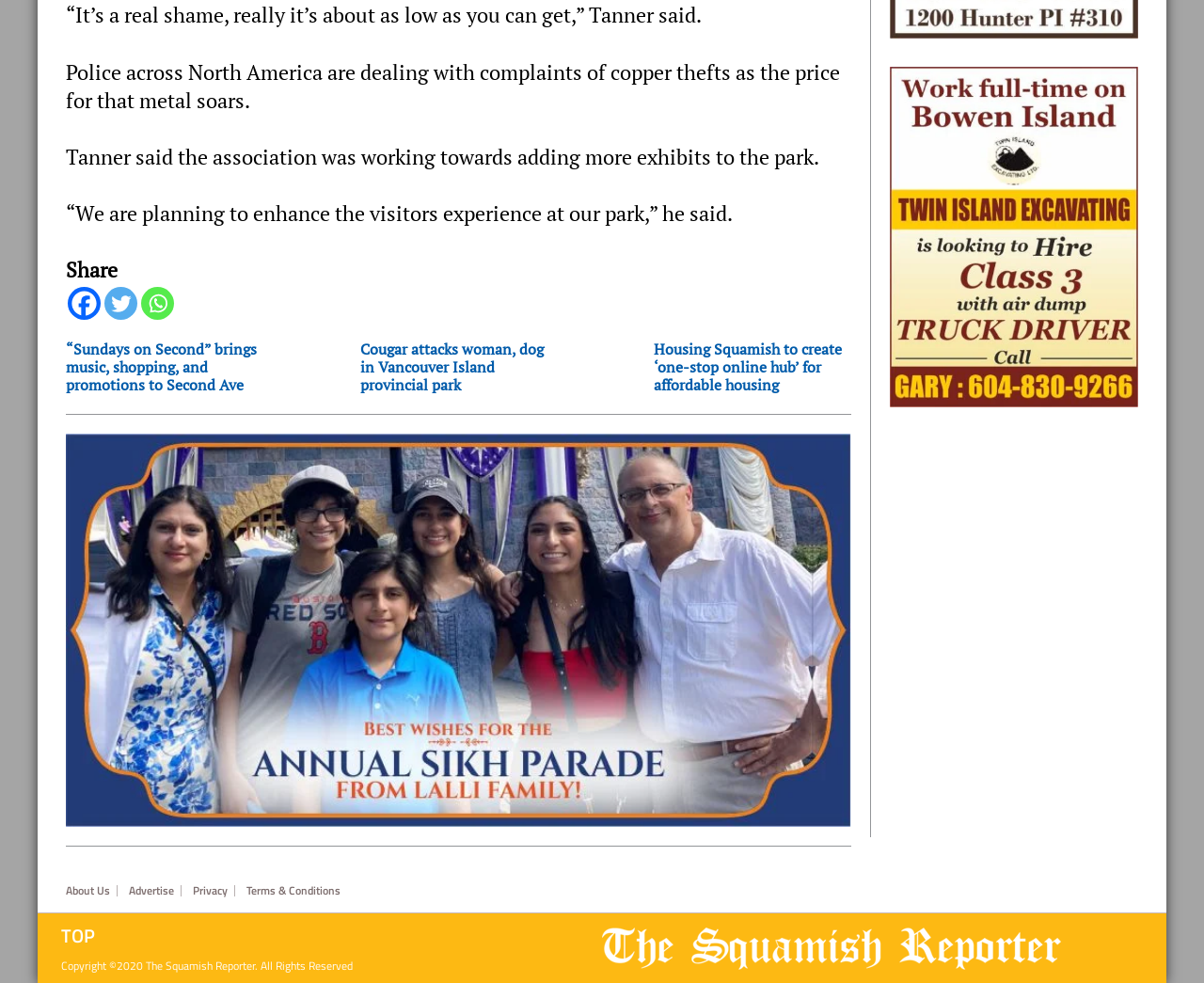Answer with a single word or phrase: 
What is the name of the park mentioned in the article?

Not specified